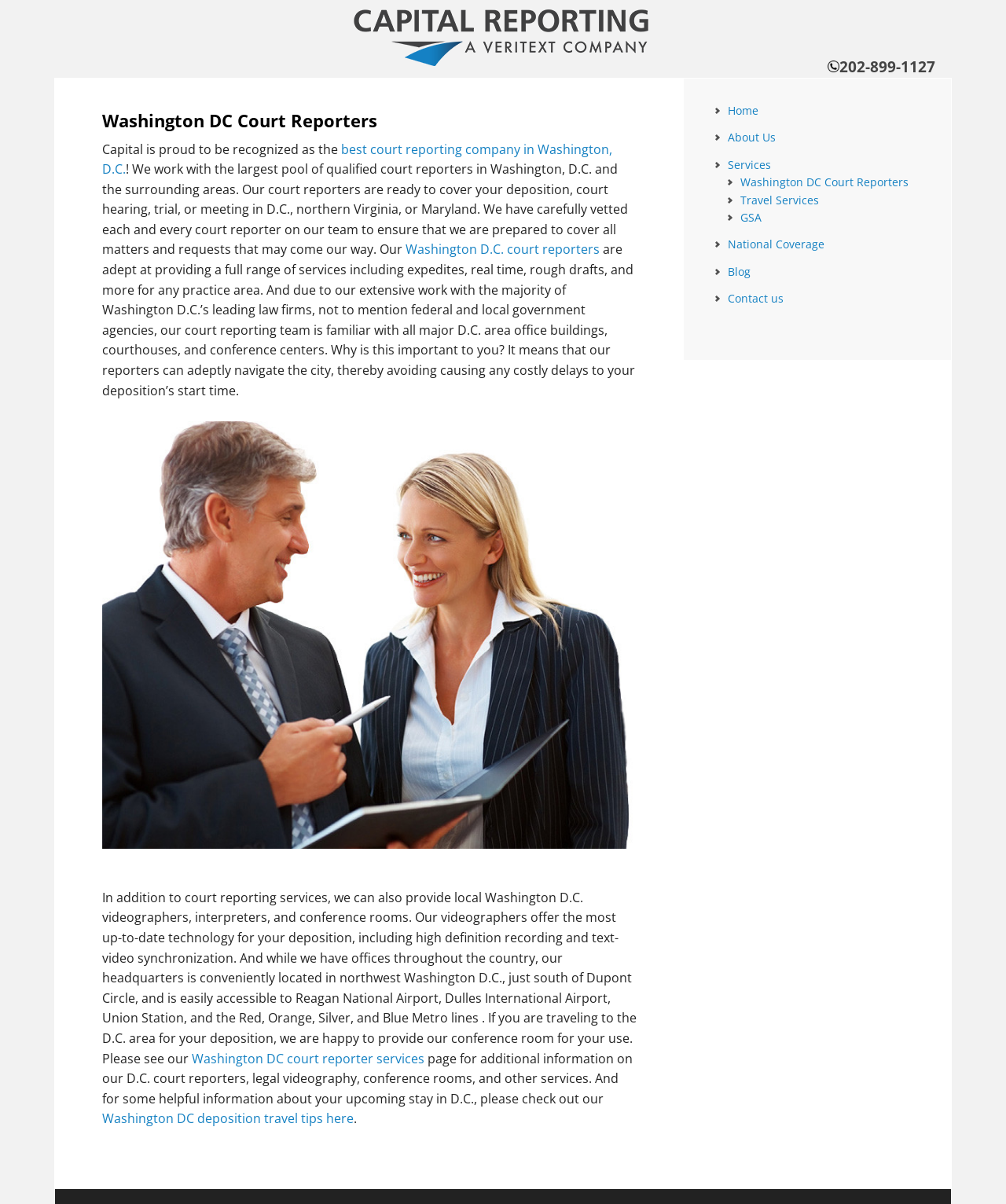Please provide the bounding box coordinates for the element that needs to be clicked to perform the following instruction: "Check Washington DC court reporter services". The coordinates should be given as four float numbers between 0 and 1, i.e., [left, top, right, bottom].

[0.191, 0.872, 0.422, 0.886]